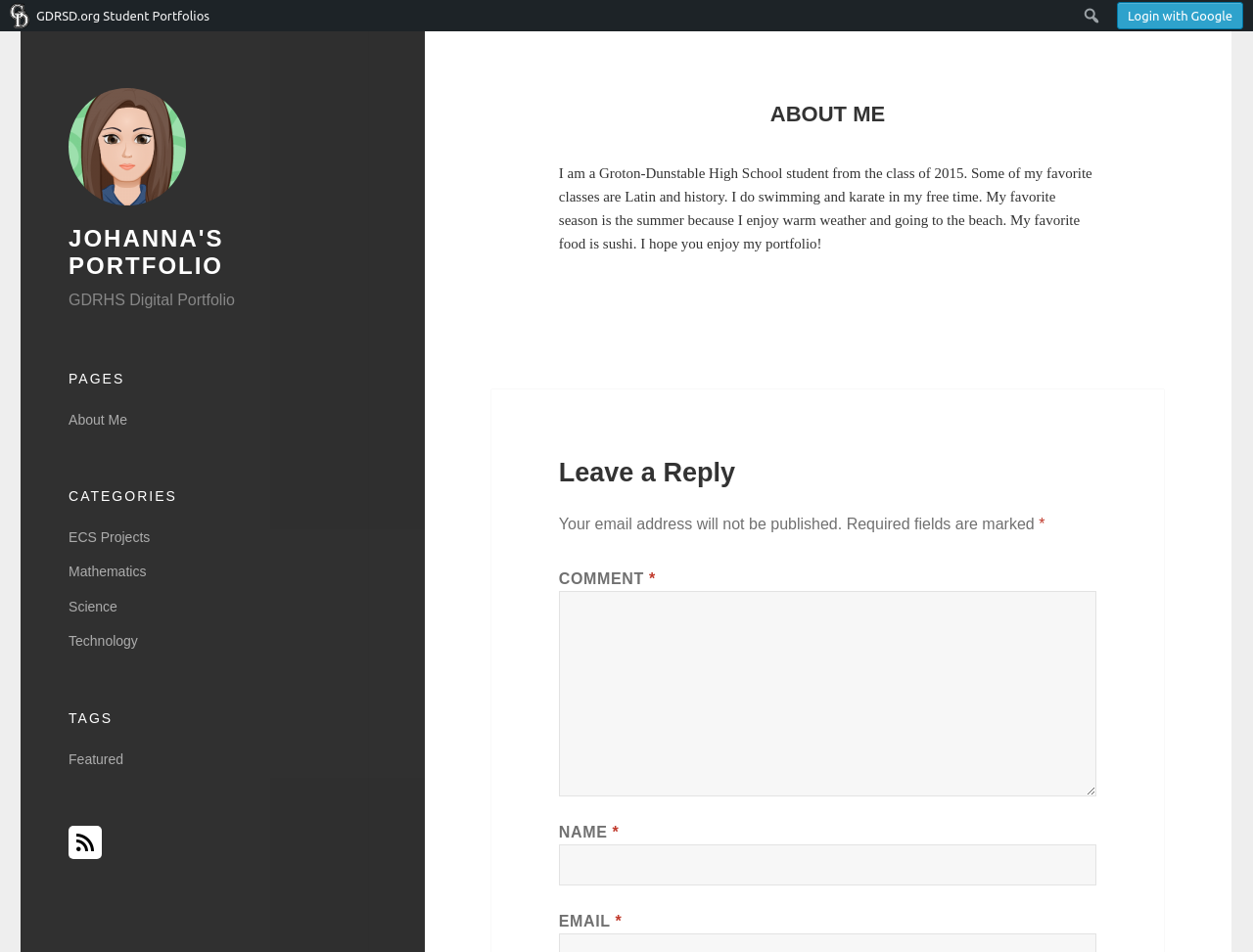Please determine the bounding box coordinates of the element's region to click for the following instruction: "Click on the 'ECS Projects' link".

[0.055, 0.556, 0.12, 0.573]